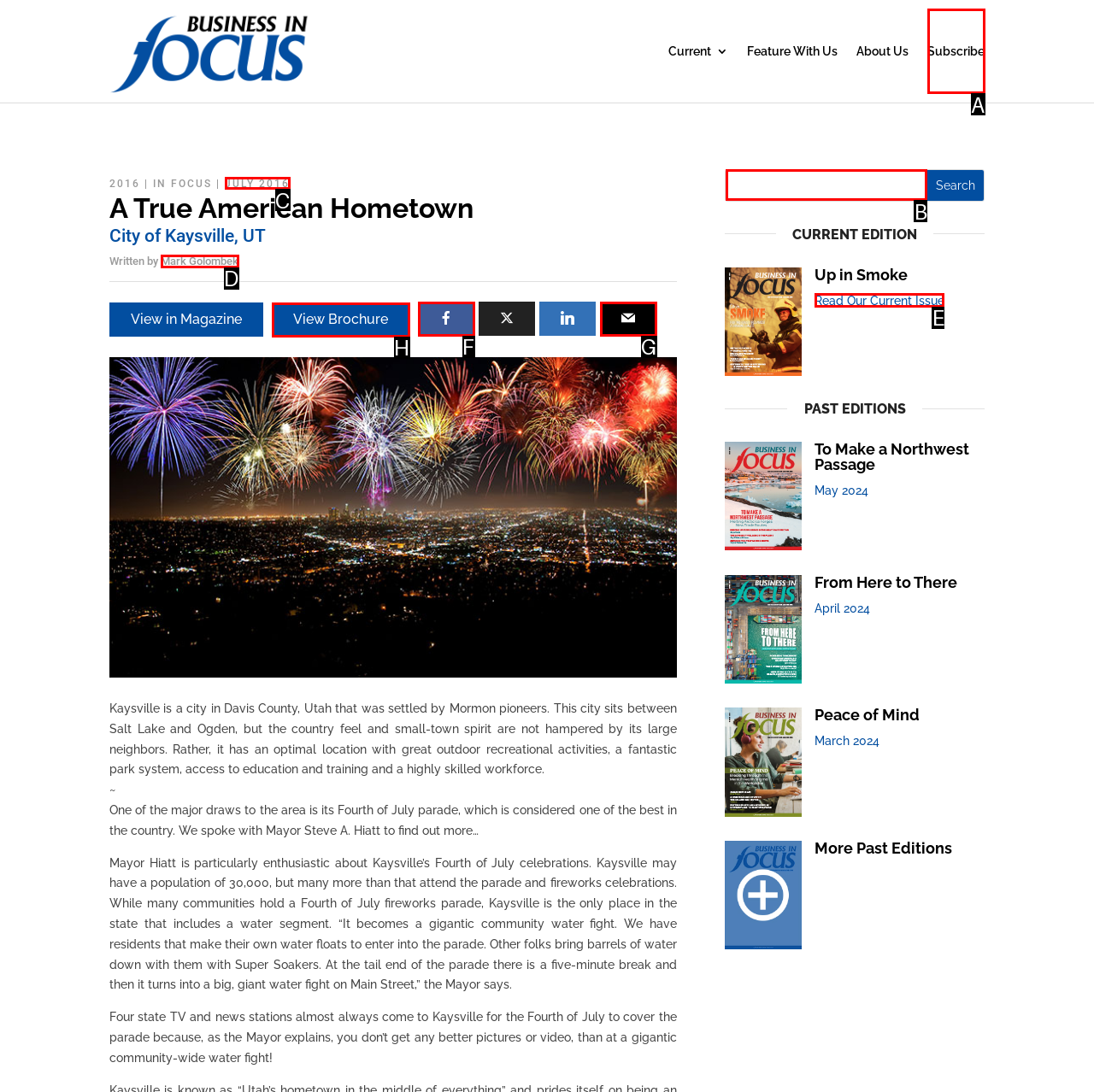Identify the letter of the UI element needed to carry out the task: Read Our Current Issue
Reply with the letter of the chosen option.

E